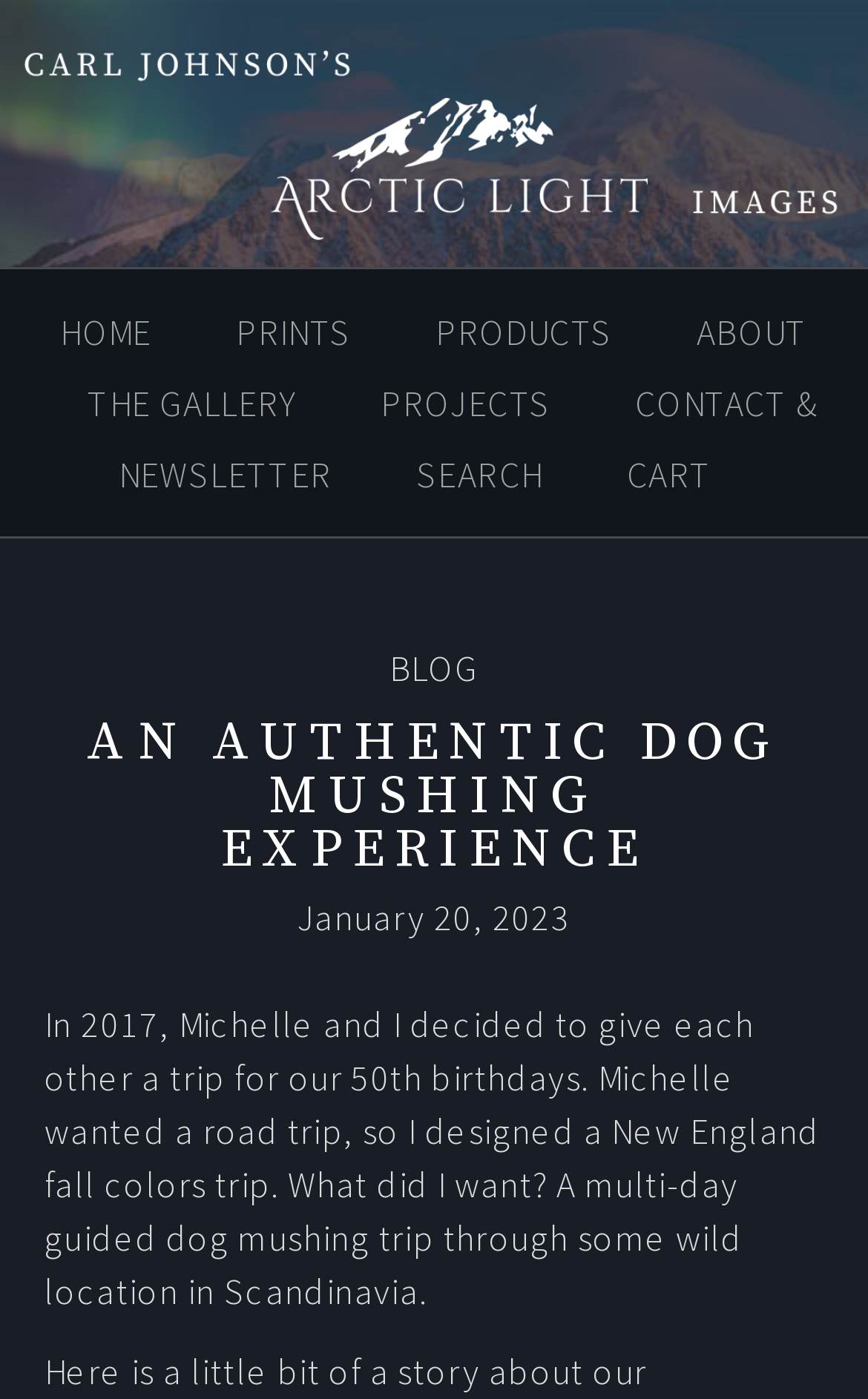Please analyze the image and give a detailed answer to the question:
How many navigation links are there?

The navigation links are located in the main navigation section, which contains 9 links: 'HOME', 'PRINTS', 'PRODUCTS', 'ABOUT', 'THE GALLERY', 'PROJECTS', 'CONTACT & NEWSLETTER', 'SEARCH', and 'CART'.